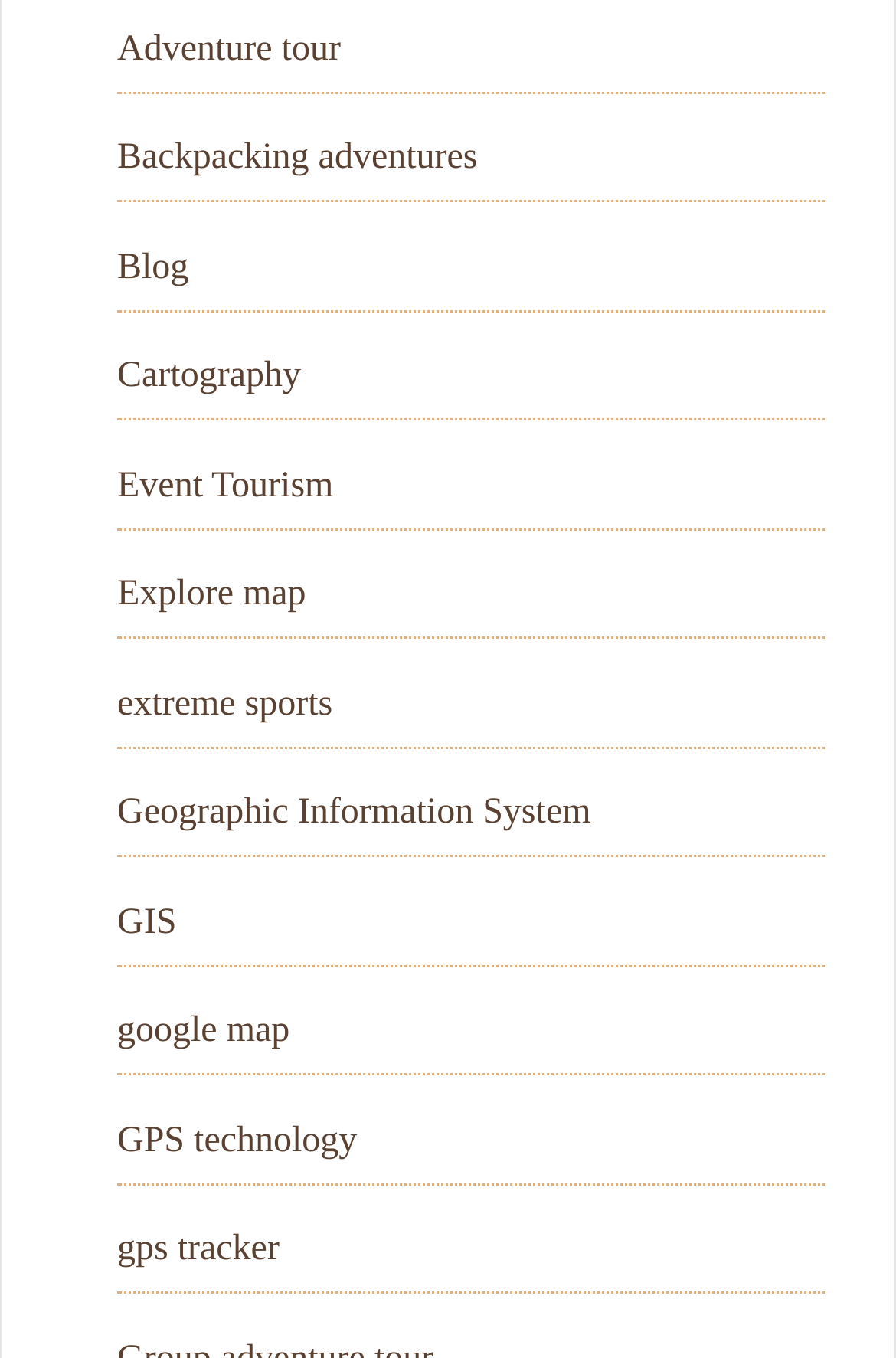Locate the bounding box coordinates of the clickable region necessary to complete the following instruction: "Read backpacking adventures blog". Provide the coordinates in the format of four float numbers between 0 and 1, i.e., [left, top, right, bottom].

[0.131, 0.102, 0.533, 0.131]